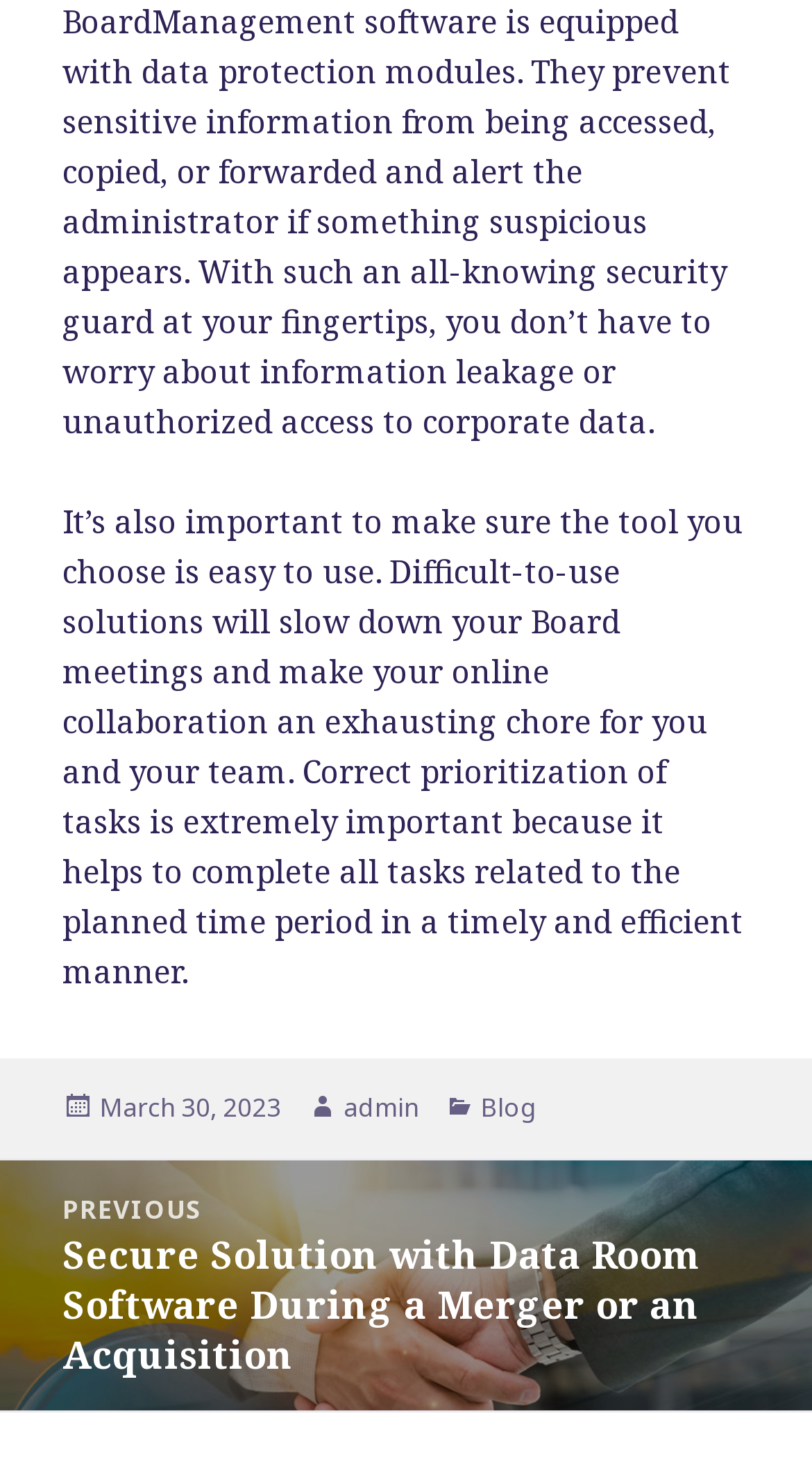What category does the post belong to?
Using the picture, provide a one-word or short phrase answer.

Blog